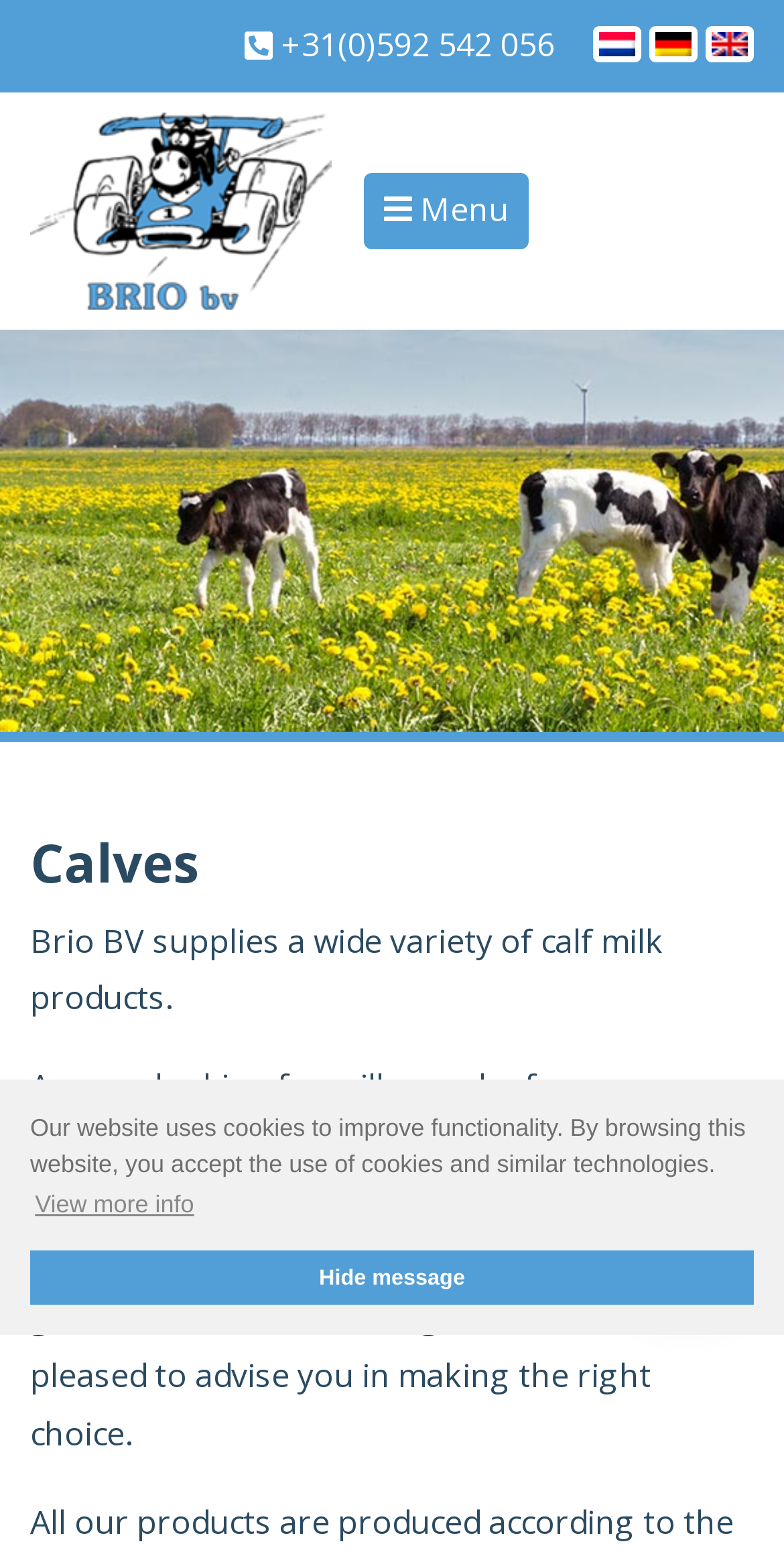Reply to the question below using a single word or brief phrase:
What is the purpose of Brio BV's products?

to promote growth and good health